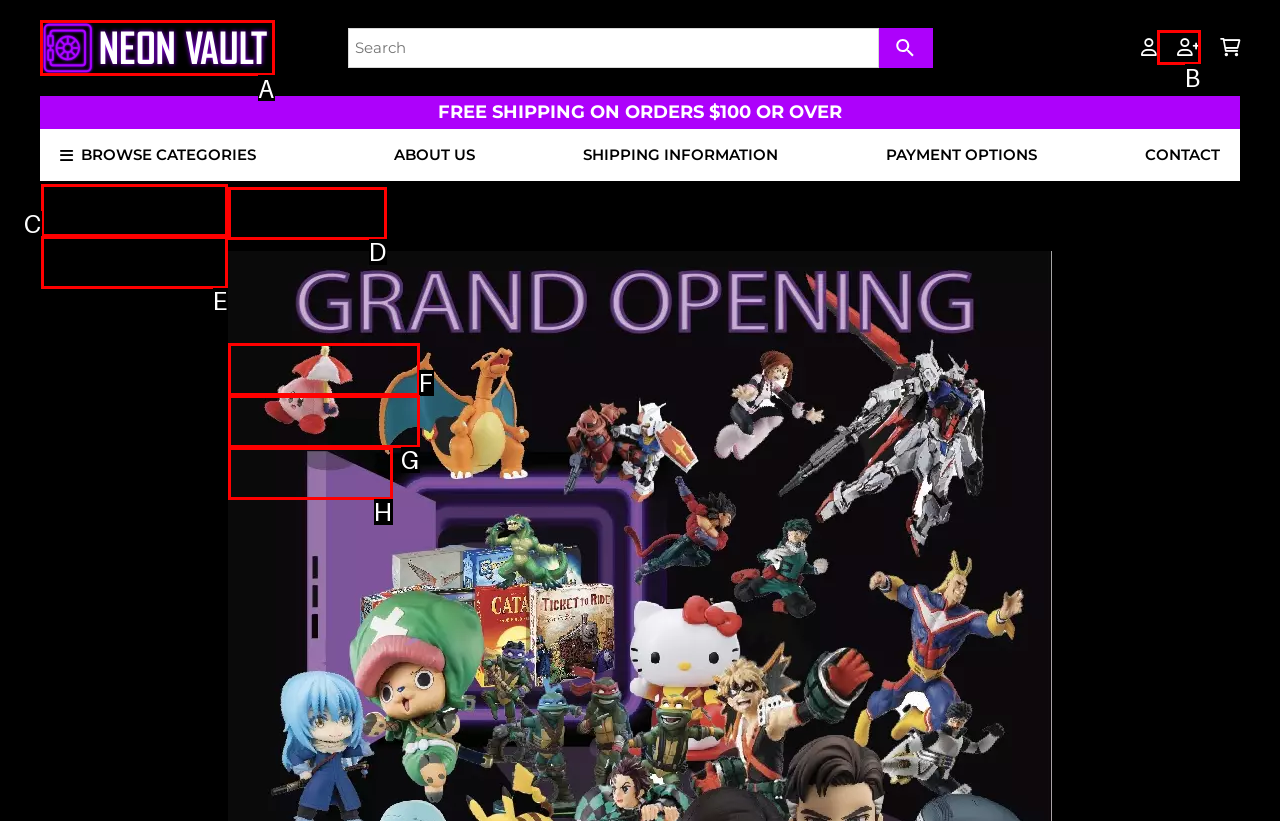Given the description: Props & Replicas, identify the HTML element that corresponds to it. Respond with the letter of the correct option.

G